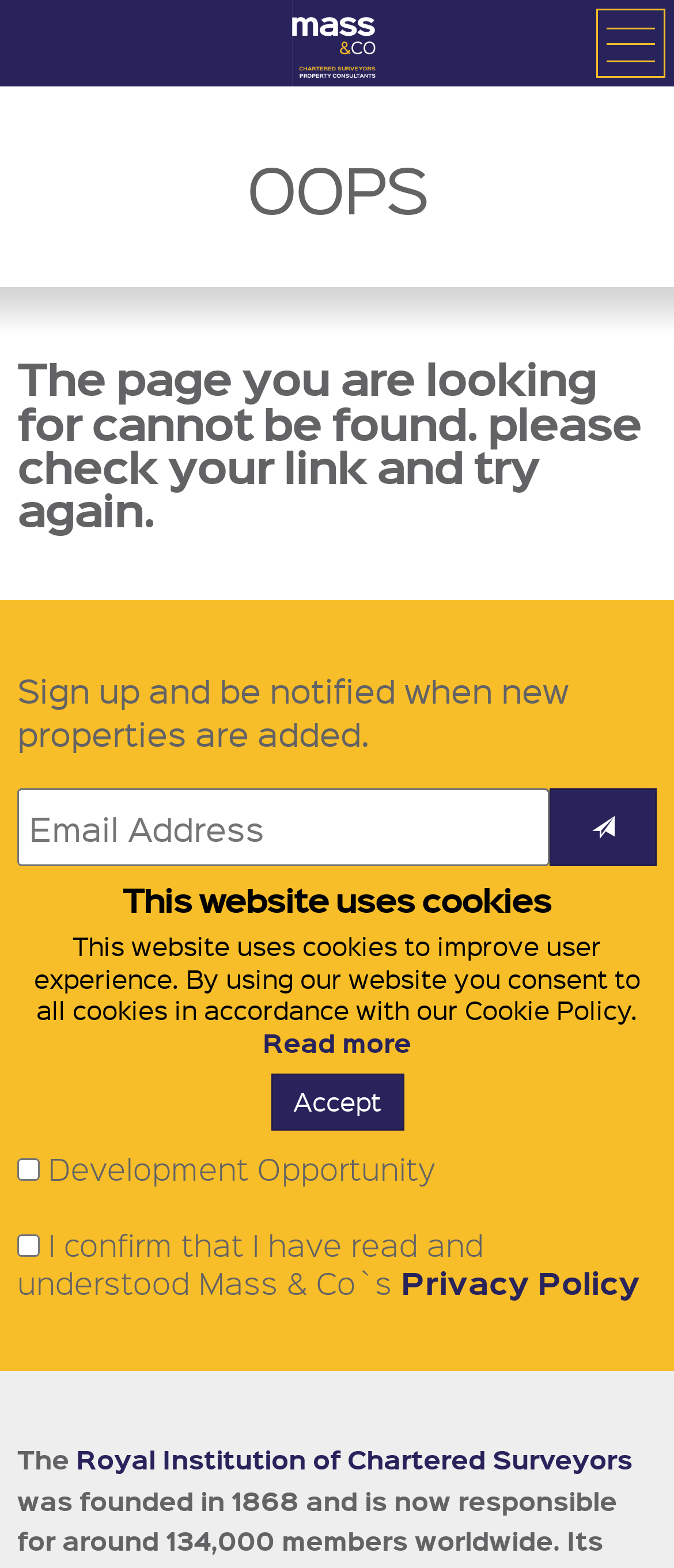Locate the UI element described as follows: "parent_node: Industrial name="industrial" value="1"". Return the bounding box coordinates as four float numbers between 0 and 1 in the order [left, top, right, bottom].

[0.026, 0.611, 0.059, 0.625]